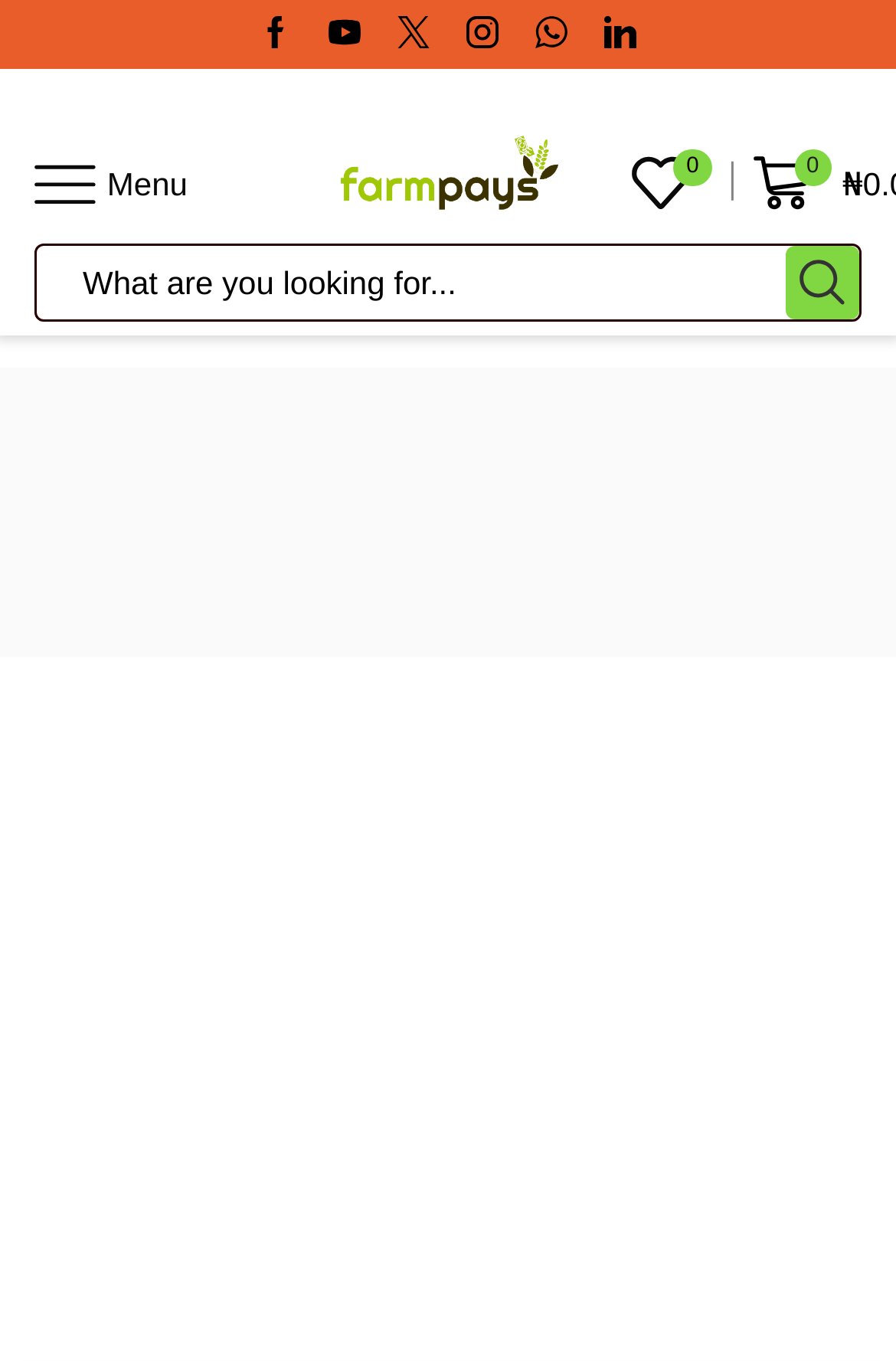Can you determine the bounding box coordinates of the area that needs to be clicked to fulfill the following instruction: "Click on Instagram link"?

[0.521, 0.012, 0.556, 0.039]